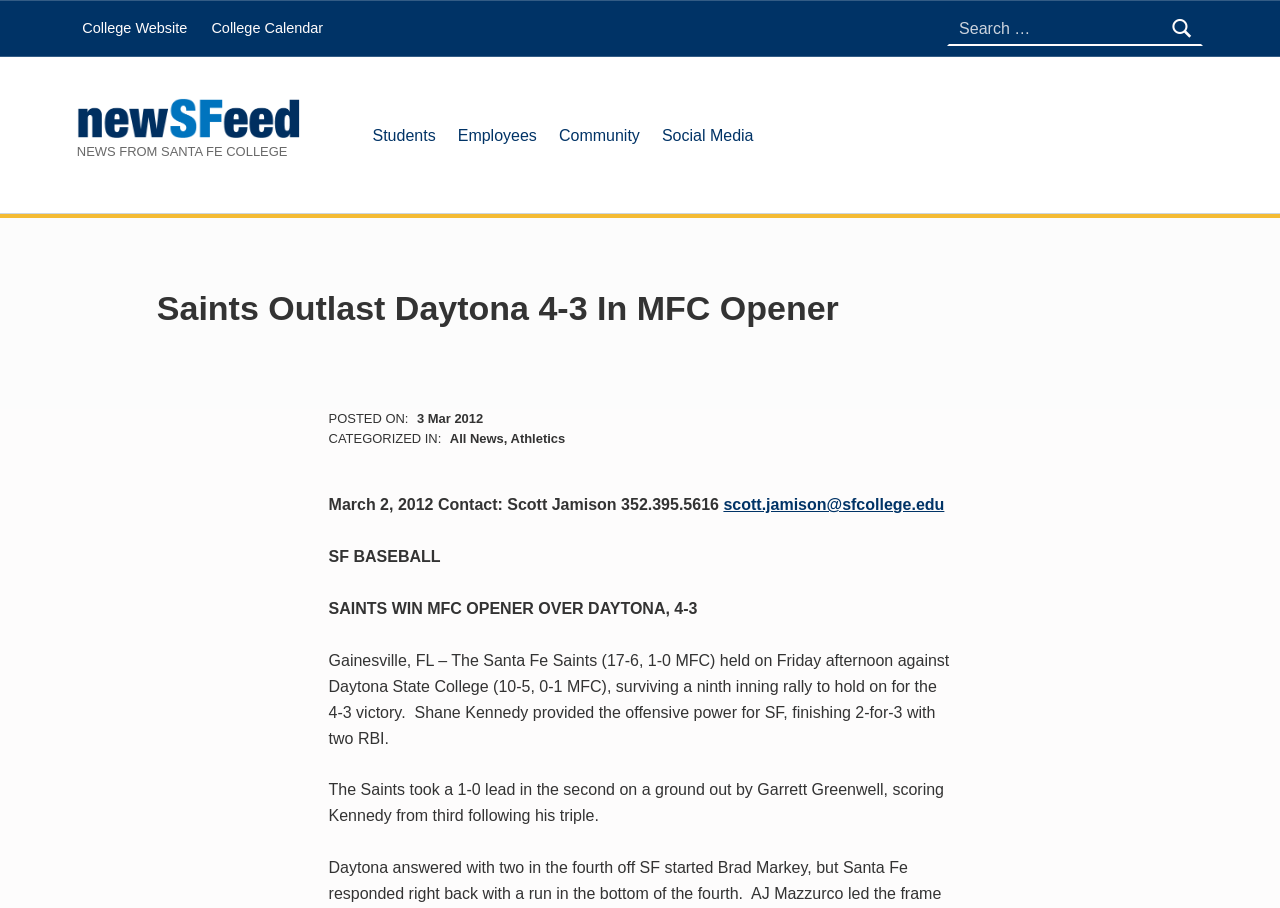Can you identify the bounding box coordinates of the clickable region needed to carry out this instruction: 'Click on the 'Students' link'? The coordinates should be four float numbers within the range of 0 to 1, stated as [left, top, right, bottom].

[0.286, 0.123, 0.345, 0.175]